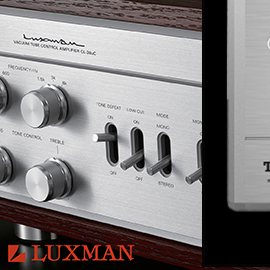Convey a detailed narrative of what is depicted in the image.

The image features a high-quality close-up of a Luxman audio component, specifically a vacuum tube control amplifier. The sleek silver panel showcases a series of finely crafted knobs and controls, including frequency adjustment, tone control, and mode selection, all reflecting the brand's commitment to precision and elegance in audio equipment. The Luxman logo prominently displayed at the top reinforces the brand's prestige in the audio industry. This amplifier exemplifies a blend of retro design with modern functionality, appealing to audiophiles who appreciate both aesthetic and sonic excellence. The background hints at a luxurious wood finish, further enhancing the overall premium feel of the product.